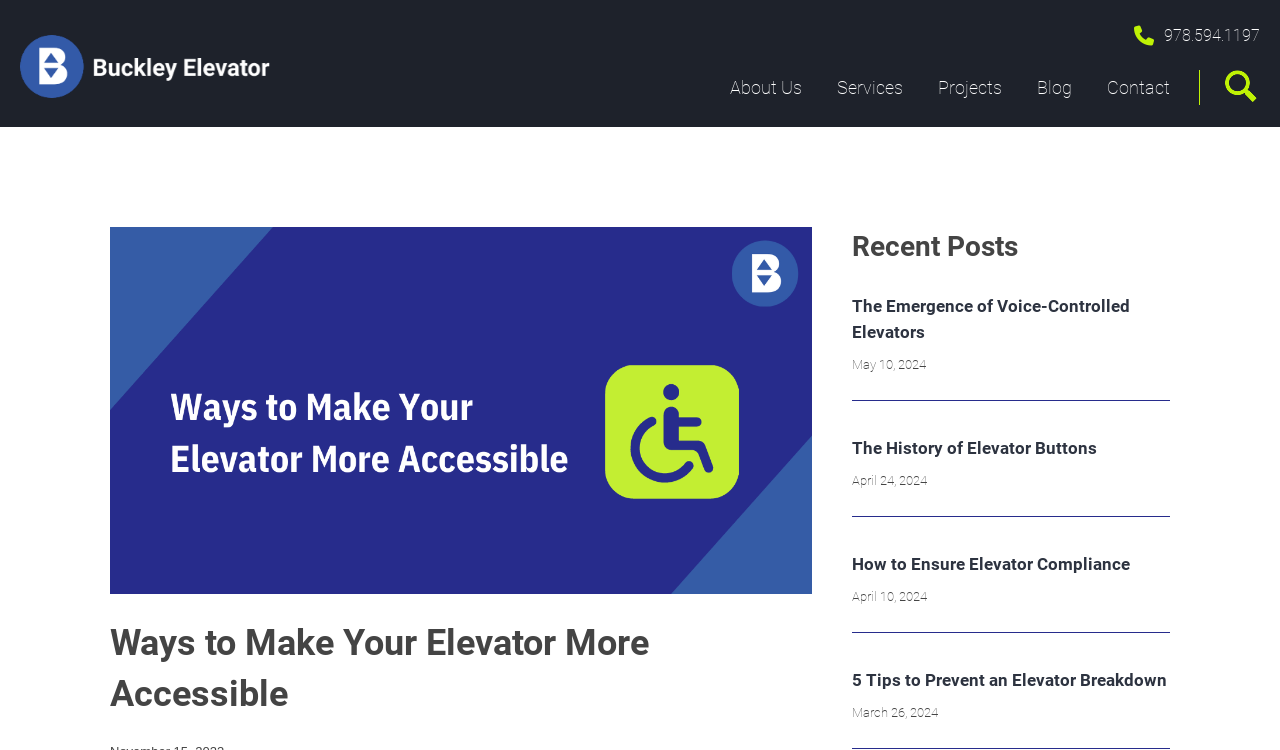Provide a brief response to the question below using one word or phrase:
What is the topic of the main image?

Elevator accessibility tips